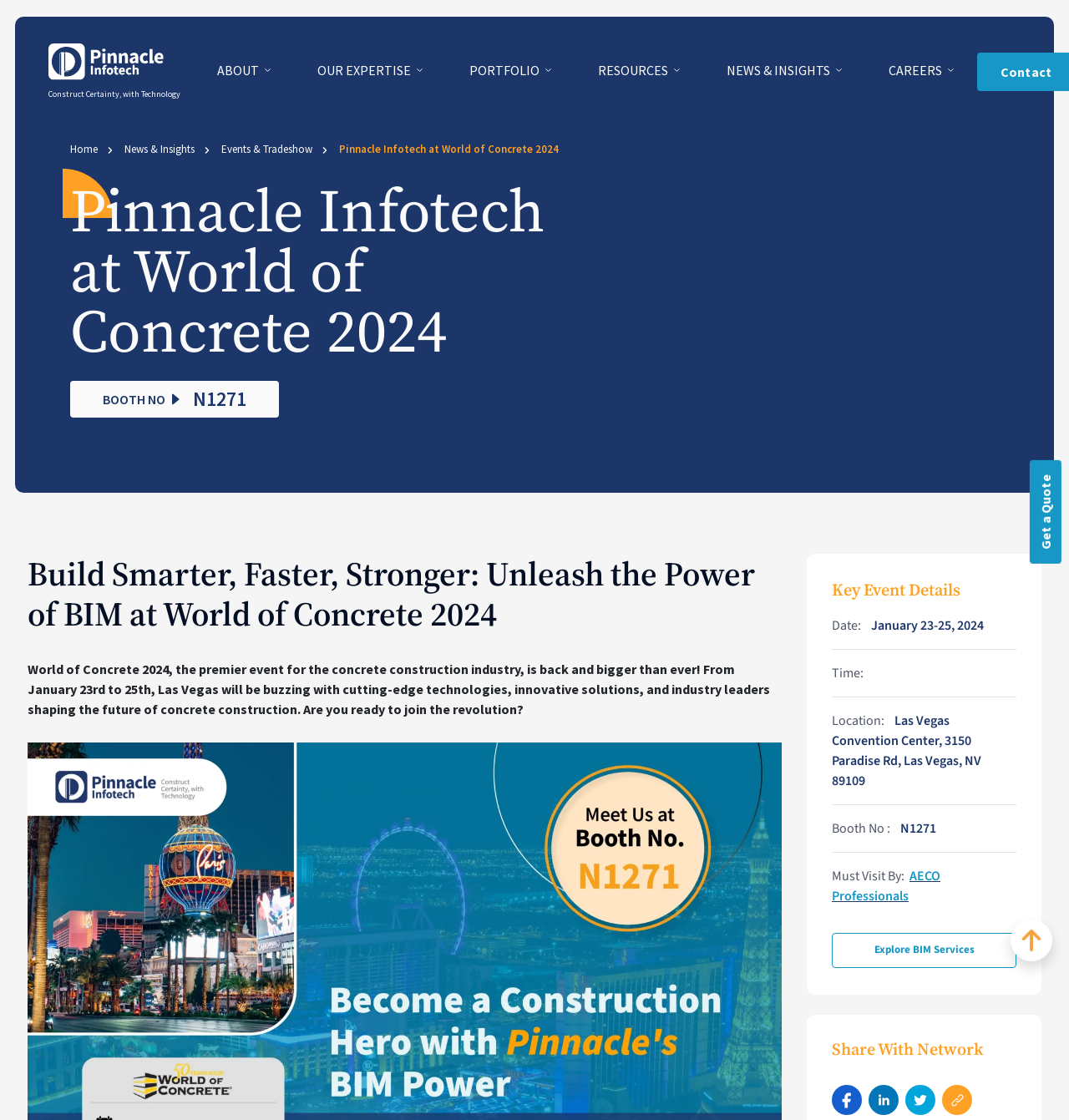Please provide a brief answer to the question using only one word or phrase: 
What is the booth number of Pinnacle Infotech?

N1271